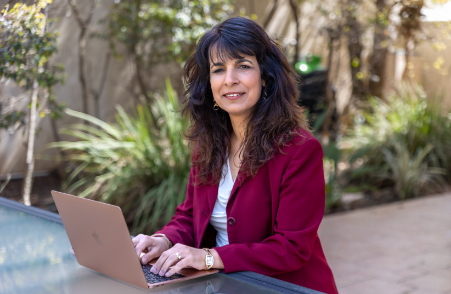Offer an in-depth caption that covers the entire scene depicted in the image.

The image showcases a professional woman seated outdoors at a table, working on a laptop. She has long, dark hair and wears a burgundy blazer over a white top, exuding a confident demeanor. The backdrop features lush greenery and soft sunlight filtering through, suggesting a peaceful and productive environment. This setting resonates with themes of modern agriculture and technology, paralleling the discussion in the accompanying text about the essential role of farmers and advancements like glyphosate in meeting global food demands. As the world approaches a population of 9.7 billion by 2050, efforts to harness technology for sustainable agricultural practices become increasingly vital.